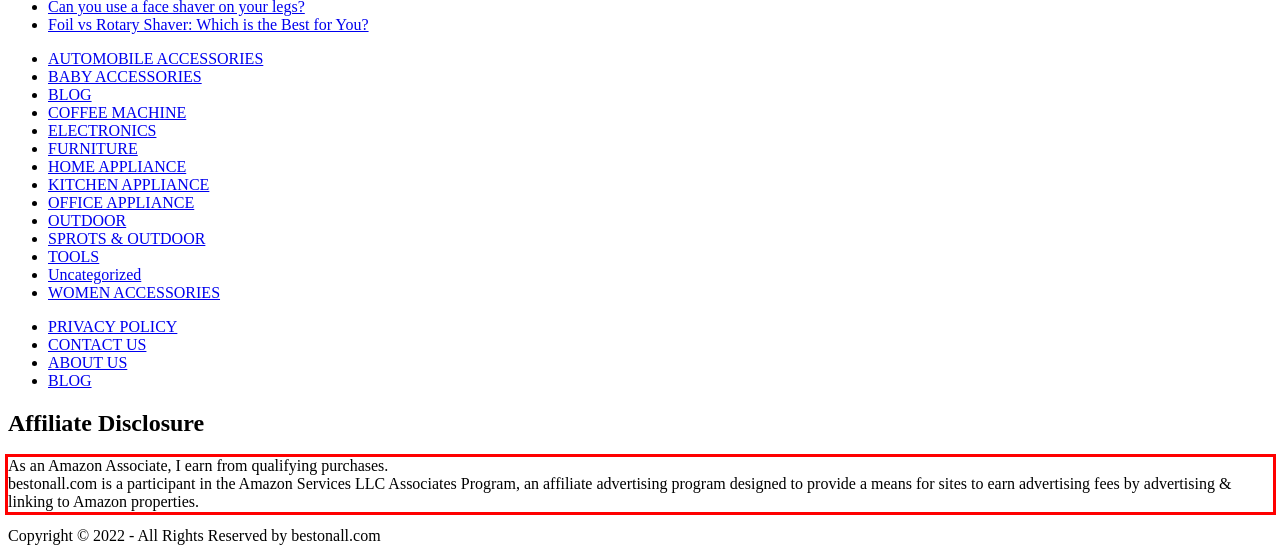Given a screenshot of a webpage with a red bounding box, please identify and retrieve the text inside the red rectangle.

As an Amazon Associate, I earn from qualifying purchases. bestonall.com is a participant in the Amazon Services LLC Associates Program, an affiliate advertising program designed to provide a means for sites to earn advertising fees by advertising & linking to Amazon properties.